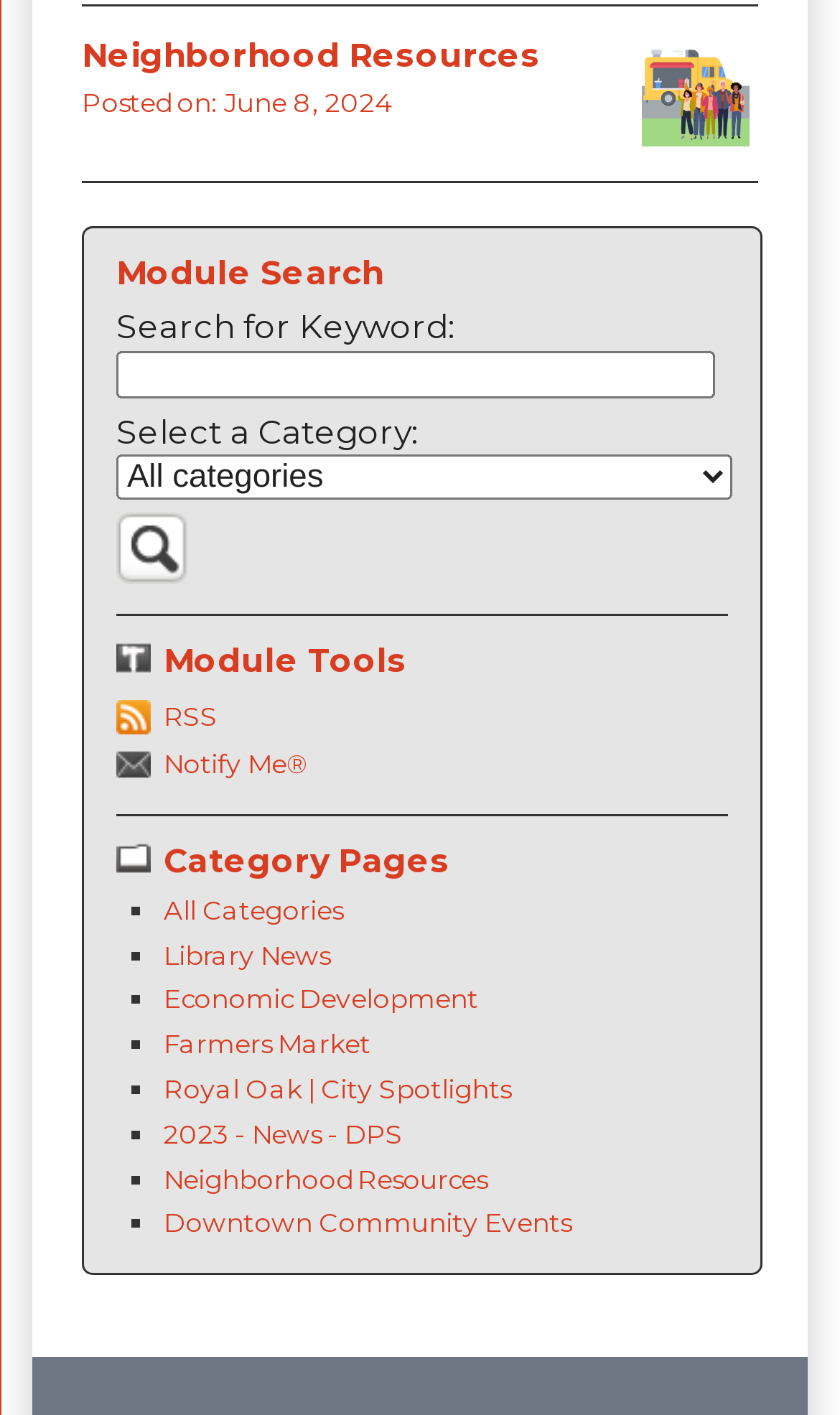Please identify the bounding box coordinates of the clickable region that I should interact with to perform the following instruction: "Click 'Older Adults'". The coordinates should be expressed as four float numbers between 0 and 1, i.e., [left, top, right, bottom].

None